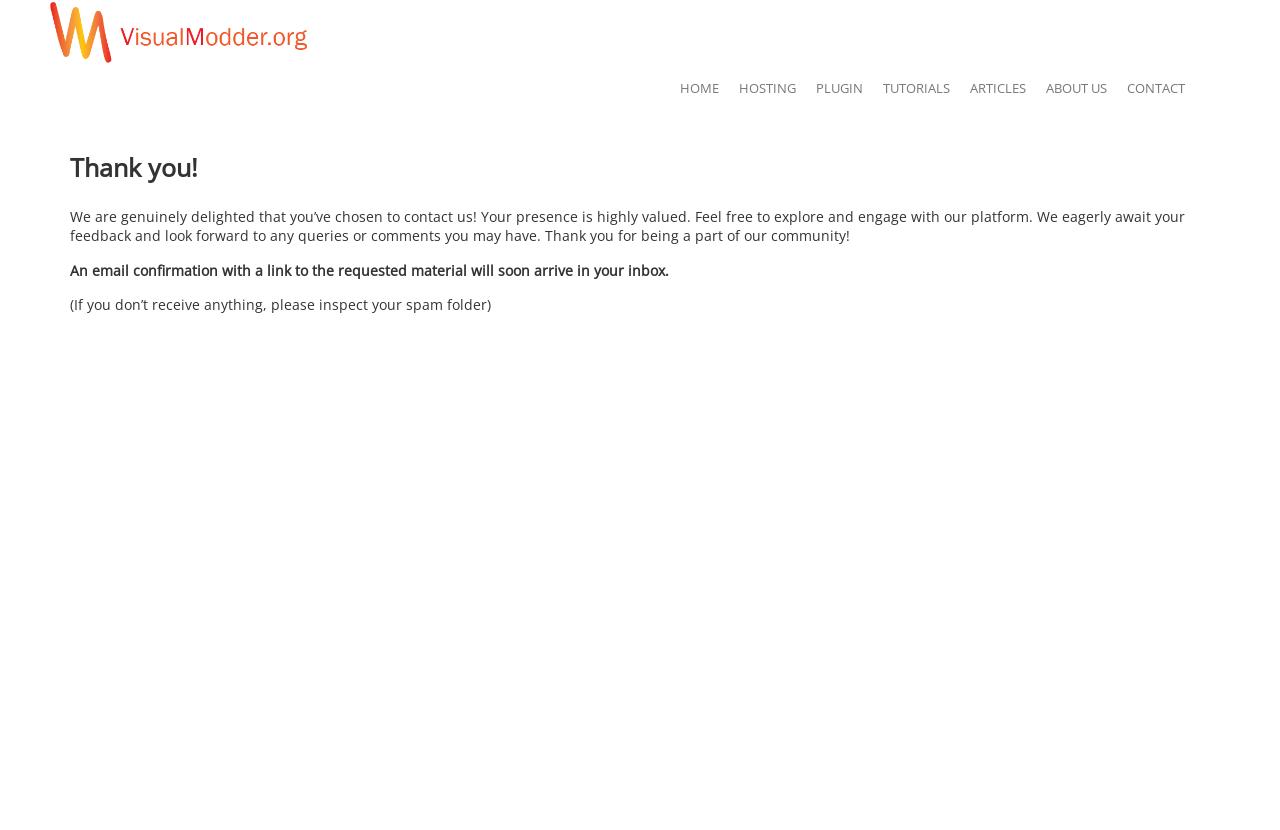How many links are at the top of the page?
Look at the screenshot and respond with a single word or phrase.

6